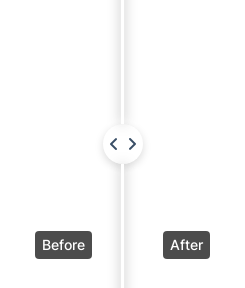Provide a thorough description of the contents of the image.

This image showcases a freshly cleaned black ceramic stove top, gleaming with a striking shine that highlights its immaculate surface. The top is free from any burnt food residue or greasy stains, offering a smooth and glossy appearance. Each burner and knob shines, reflecting the care taken during the cleaning process, and the entire stove top appears as if it just came out of the box. This pristine condition not only enhances the aesthetic of the kitchen but also emphasizes the stove's readiness for preparing delicious meals. Adjacent to this image are labels indicating "Before" and "After," illustrating the dramatic transformation achieved through thorough cleaning.